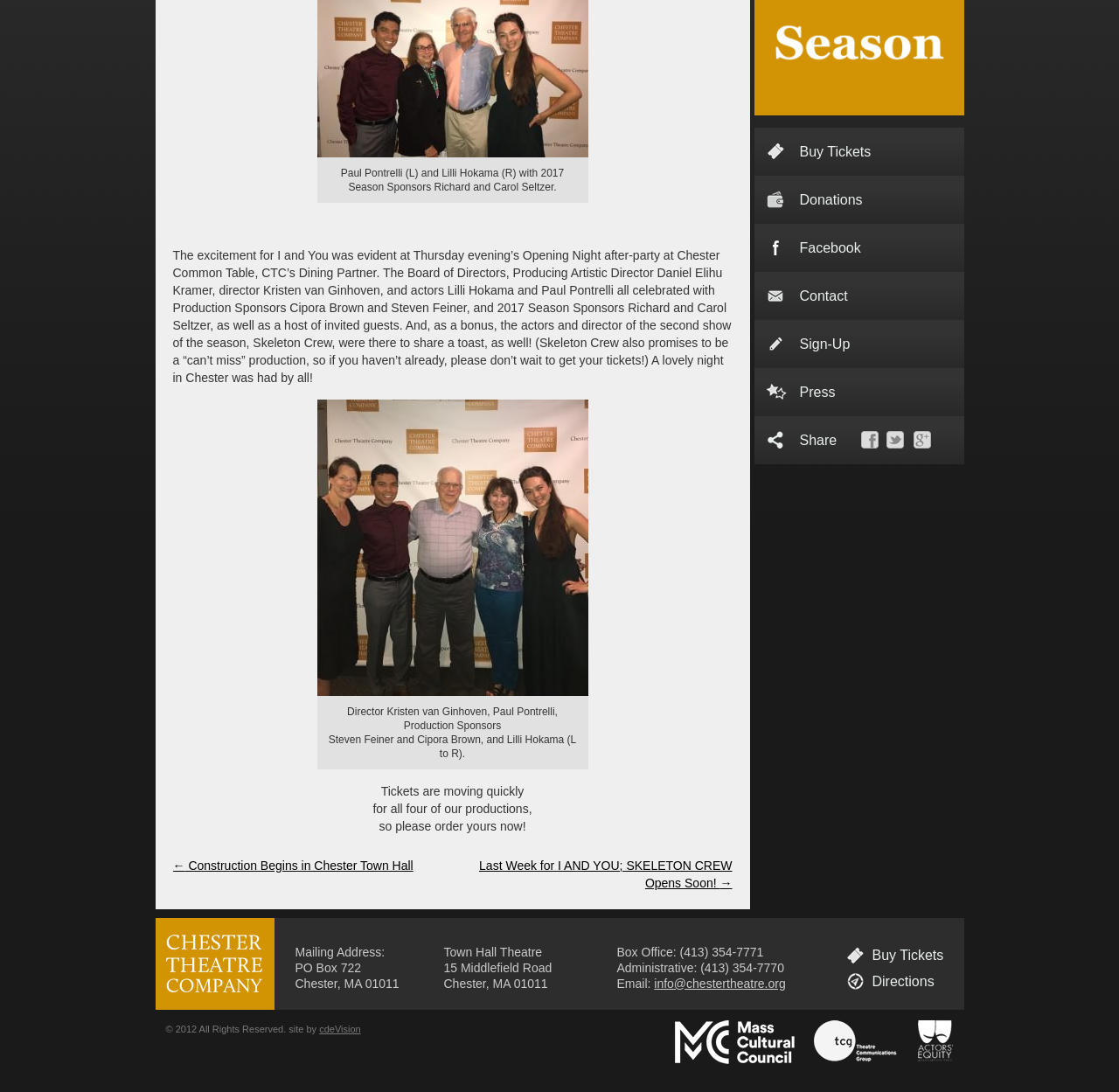Given the element description Donations, predict the bounding box coordinates for the UI element in the webpage screenshot. The format should be (top-left x, top-left y, bottom-right x, bottom-right y), and the values should be between 0 and 1.

[0.674, 0.161, 0.861, 0.205]